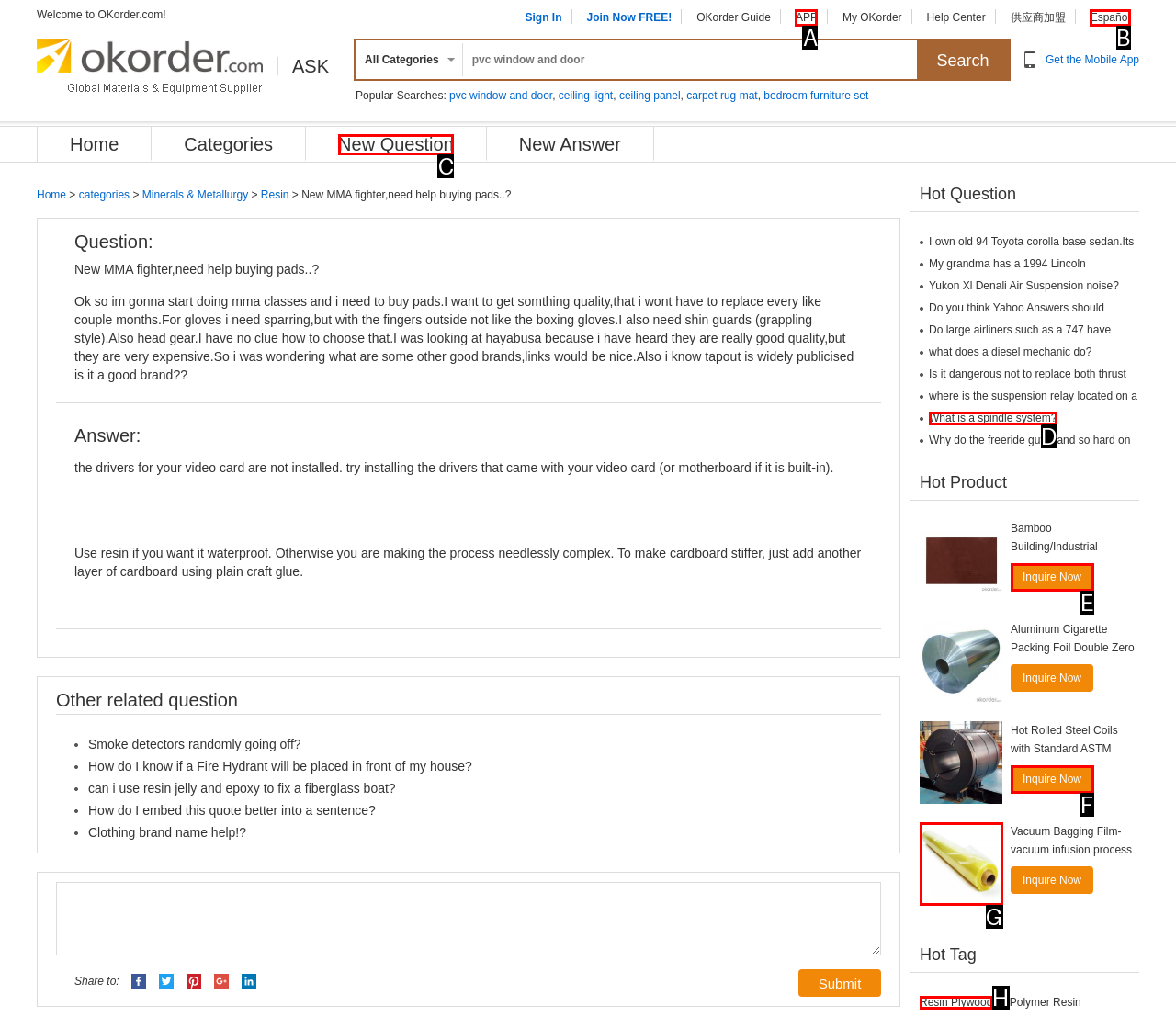Tell me which option best matches the description: What is a spindle system?
Answer with the option's letter from the given choices directly.

D